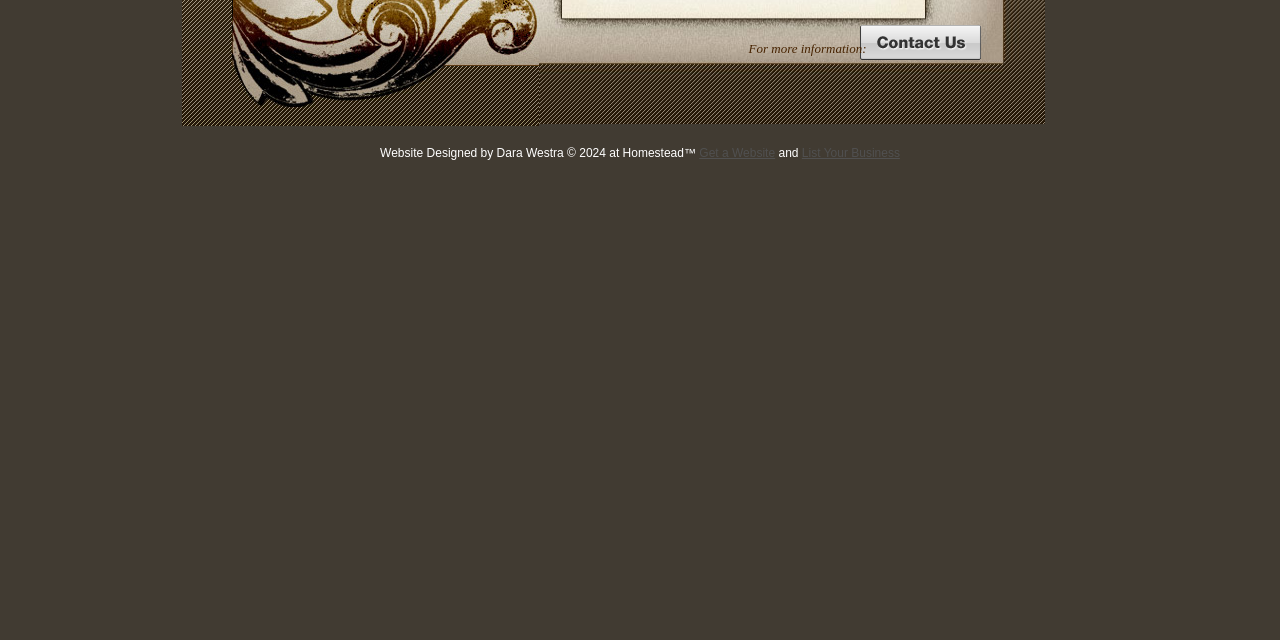Please determine the bounding box coordinates for the UI element described as: "About the property".

None